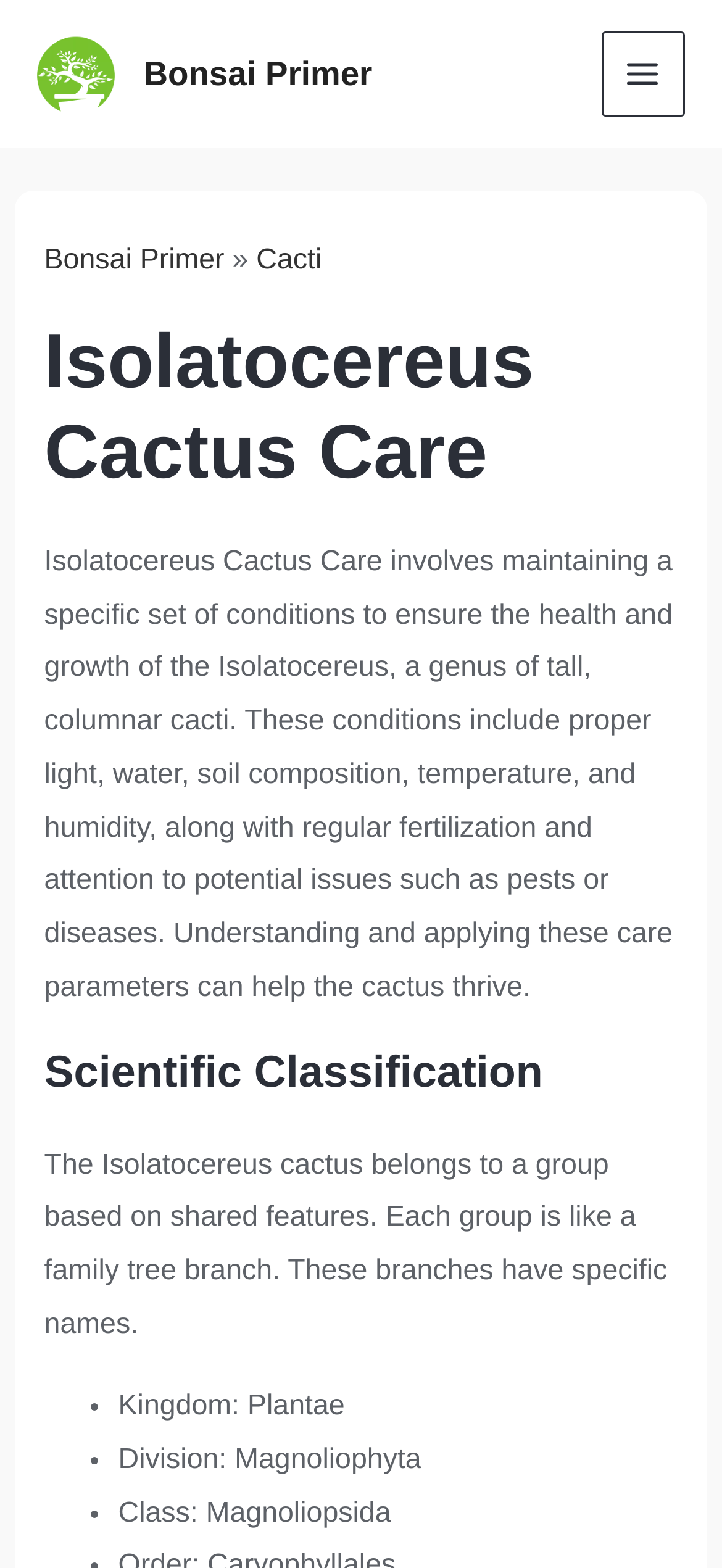How many main sections are there in the webpage content?
Please answer using one word or phrase, based on the screenshot.

2